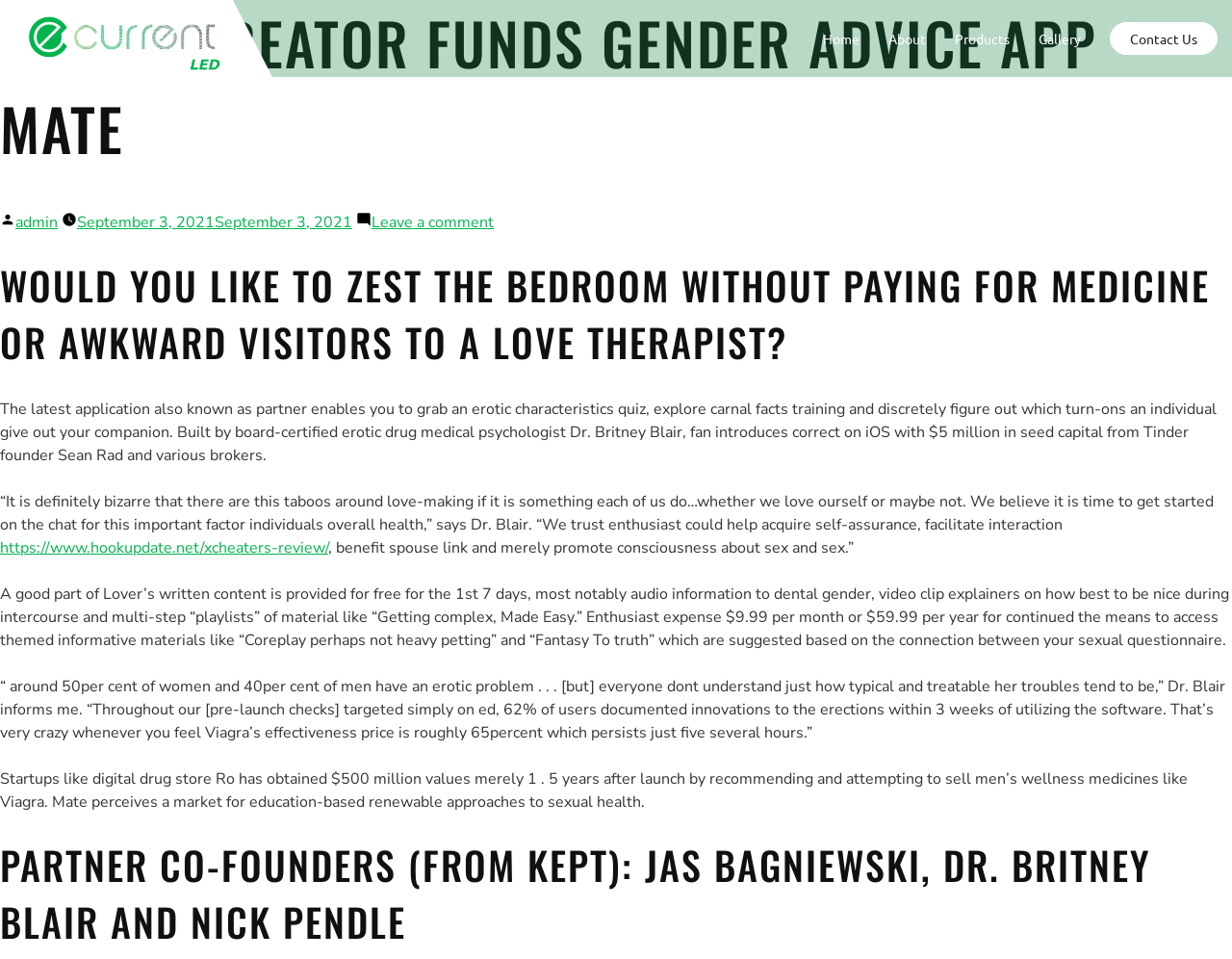Determine the bounding box coordinates for the region that must be clicked to execute the following instruction: "Click the 'Products' link".

[0.775, 0.032, 0.82, 0.049]